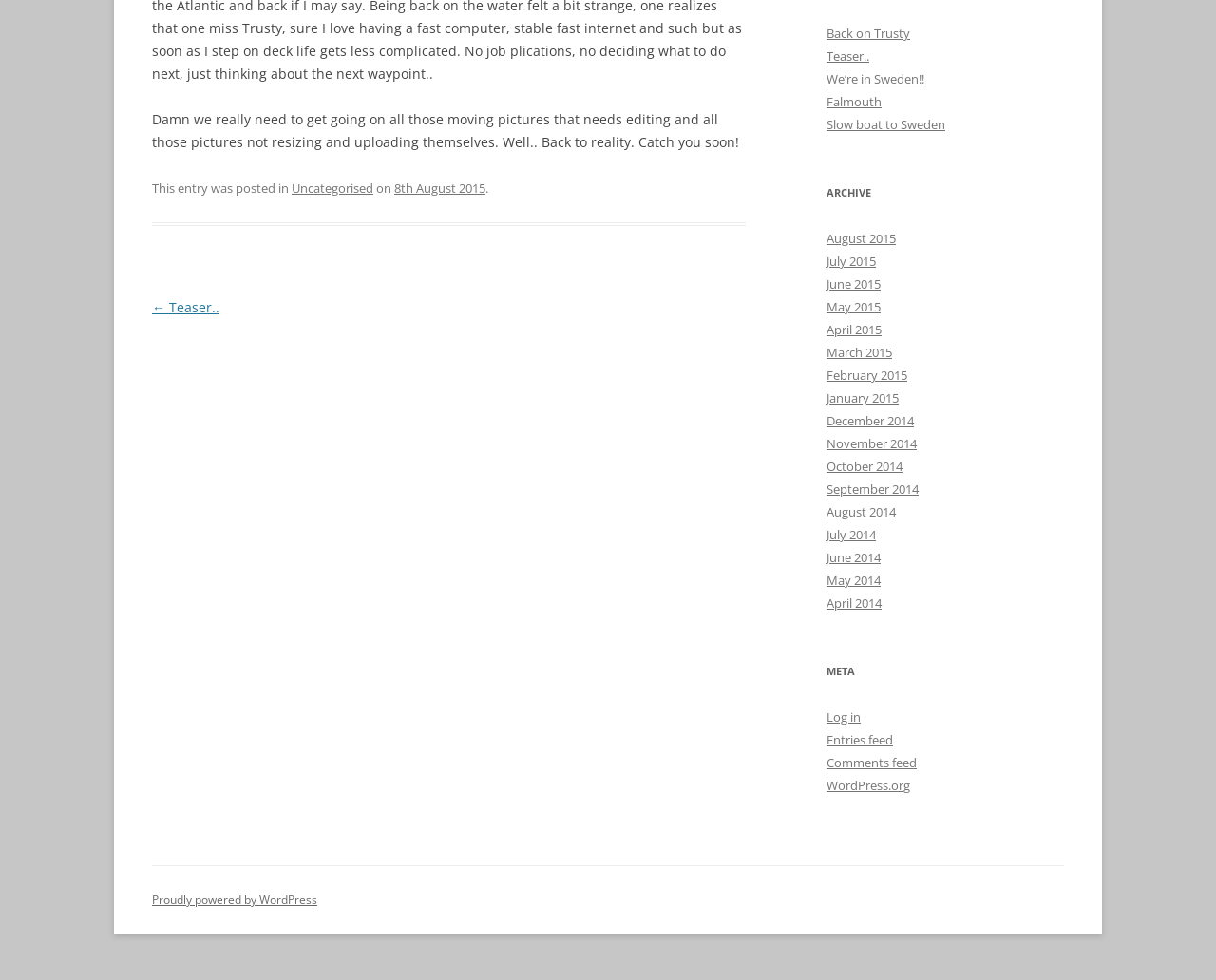Given the element description "Back on Trusty" in the screenshot, predict the bounding box coordinates of that UI element.

[0.68, 0.025, 0.748, 0.043]